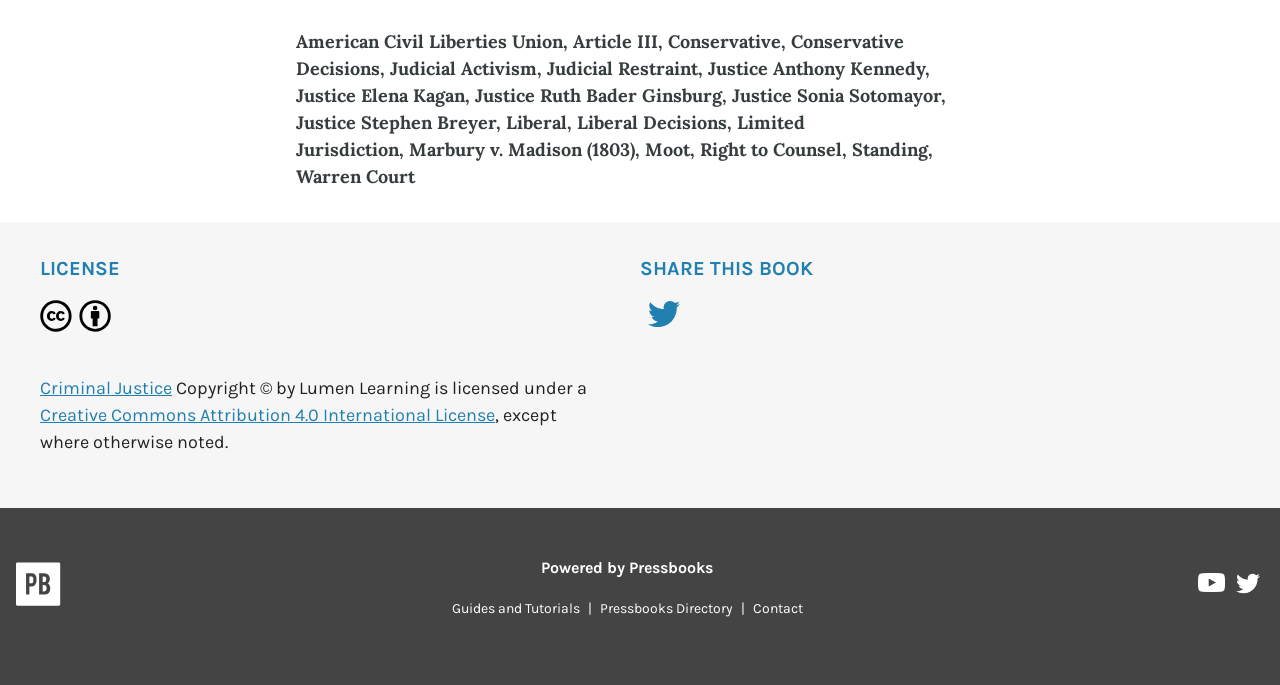Find the bounding box coordinates for the area that should be clicked to accomplish the instruction: "View the Creative Commons Attribution 4.0 International License".

[0.031, 0.59, 0.387, 0.622]